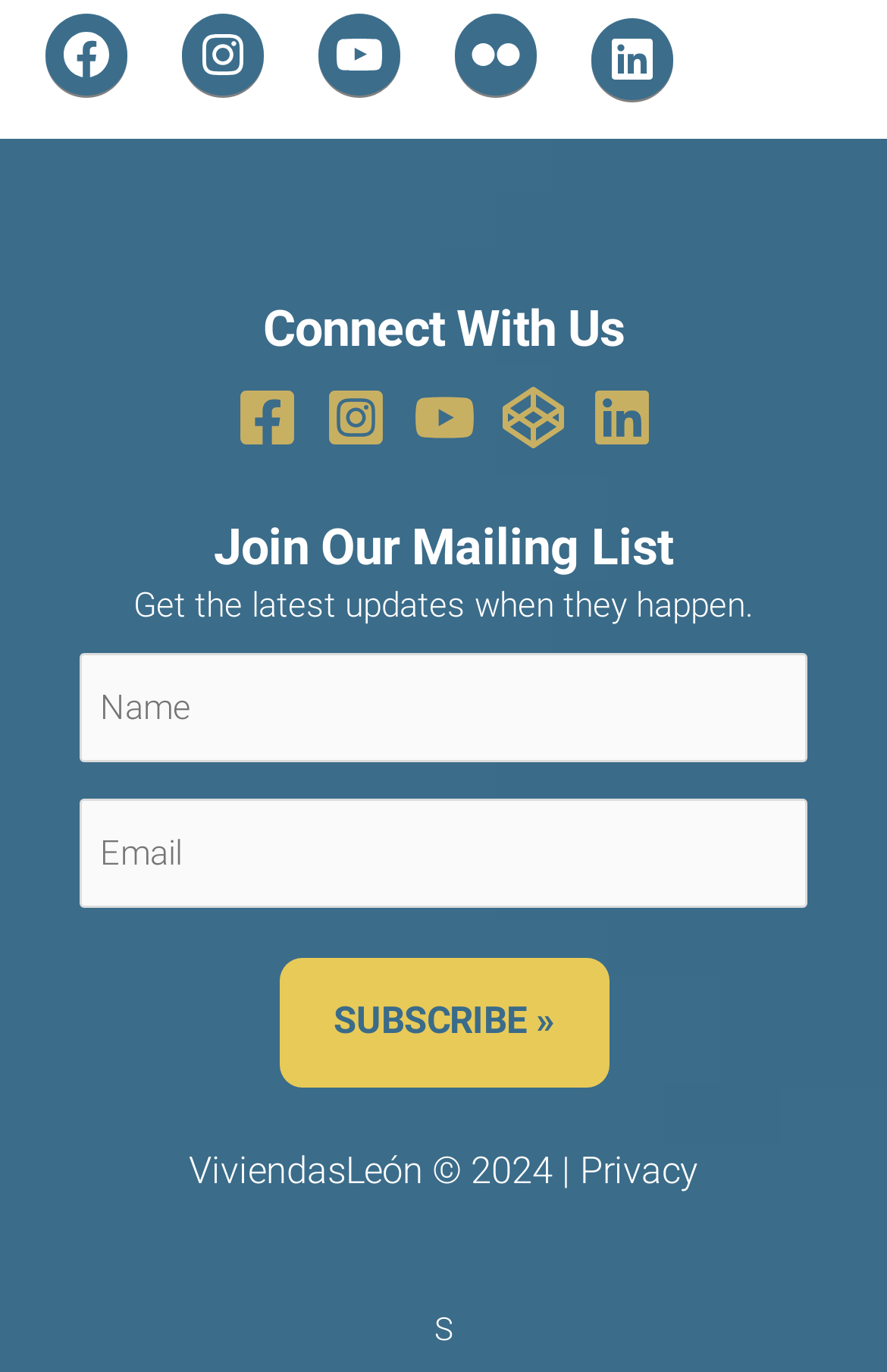Find the bounding box coordinates for the element that must be clicked to complete the instruction: "Connect with us on Facebook". The coordinates should be four float numbers between 0 and 1, indicated as [left, top, right, bottom].

[0.265, 0.283, 0.335, 0.327]